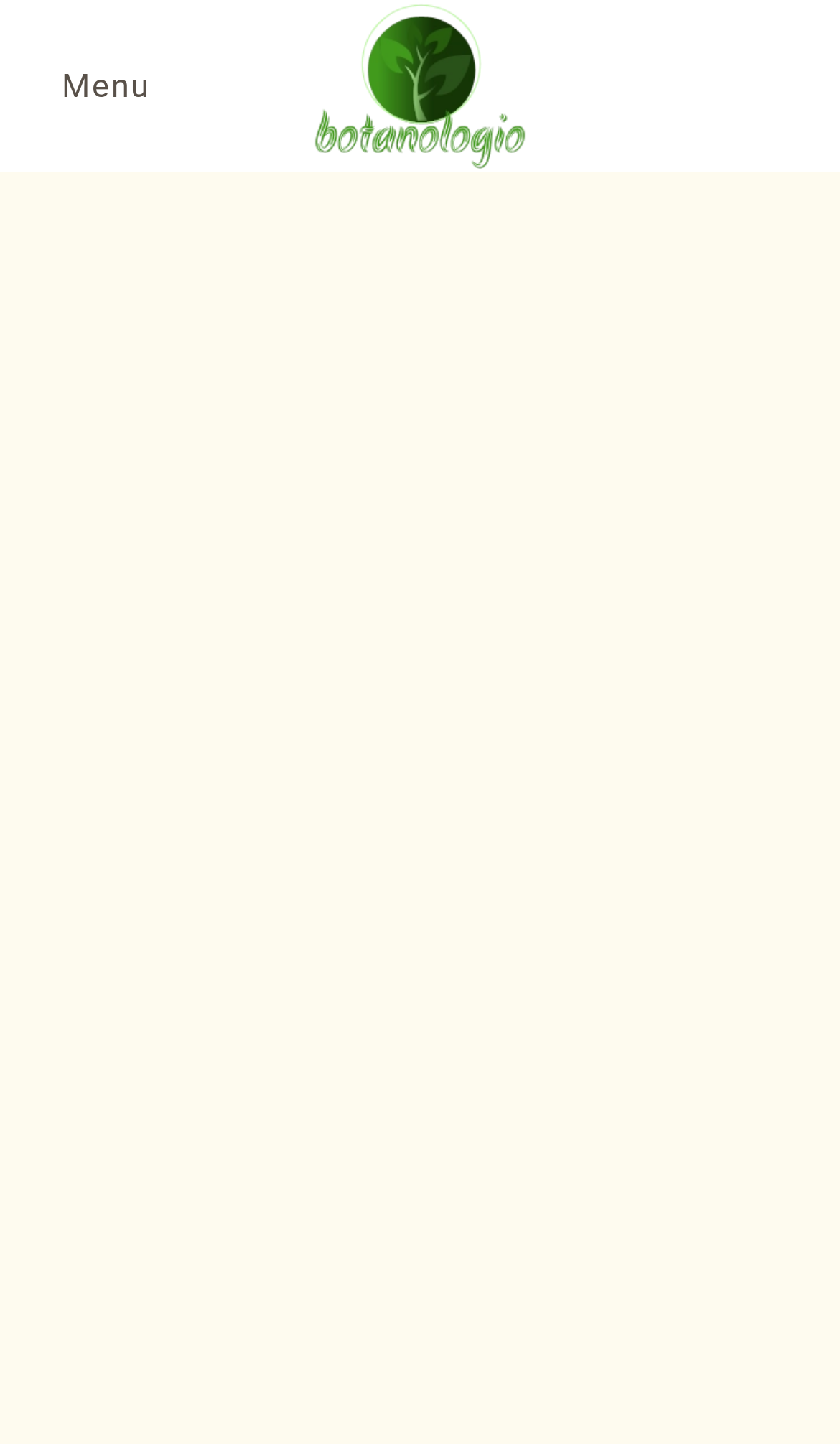Provide the bounding box coordinates of the HTML element described as: "General". The bounding box coordinates should be four float numbers between 0 and 1, i.e., [left, top, right, bottom].

[0.103, 0.232, 0.897, 0.285]